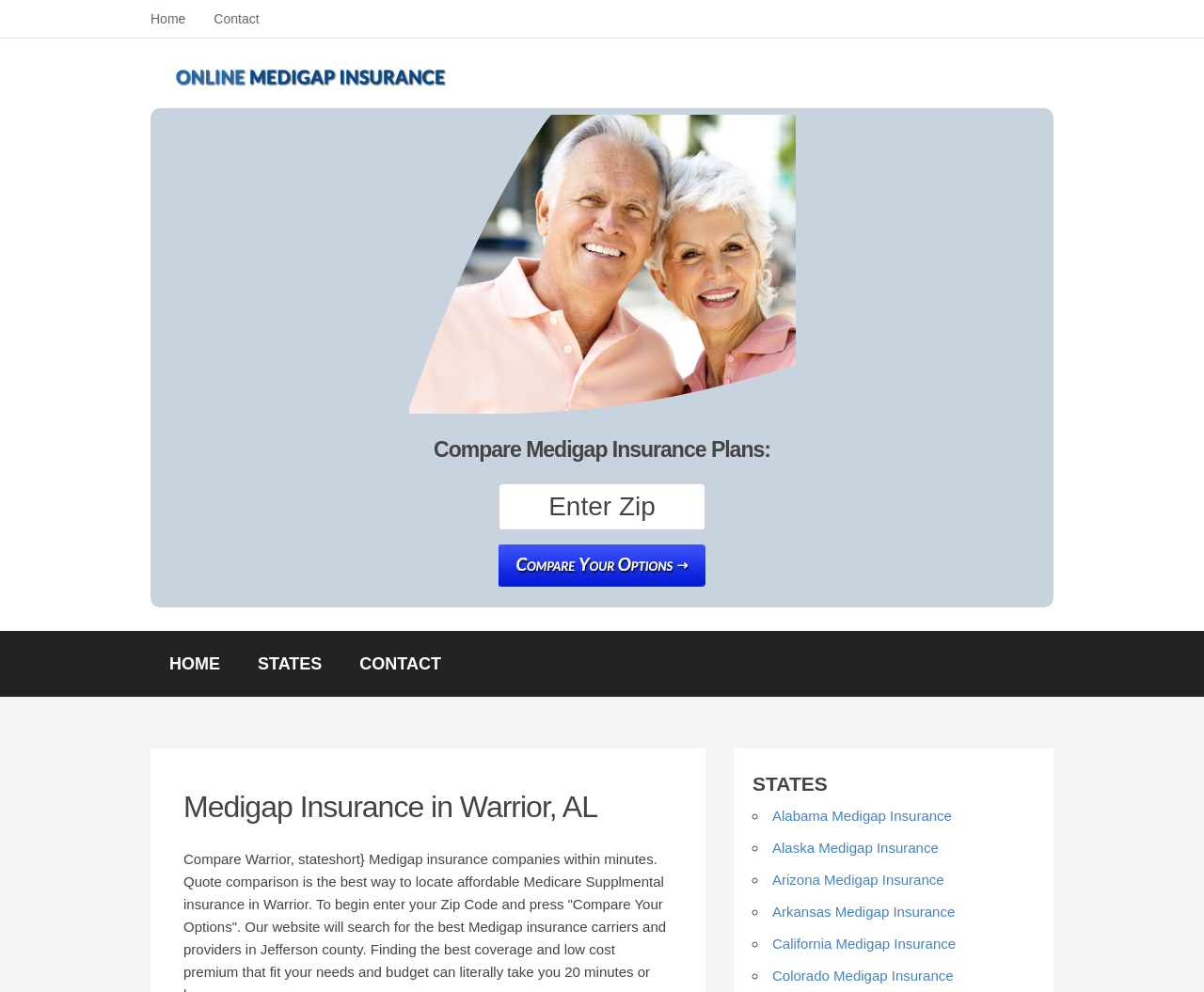Using the provided description: "Our History", find the bounding box coordinates of the corresponding UI element. The output should be four float numbers between 0 and 1, in the format [left, top, right, bottom].

None